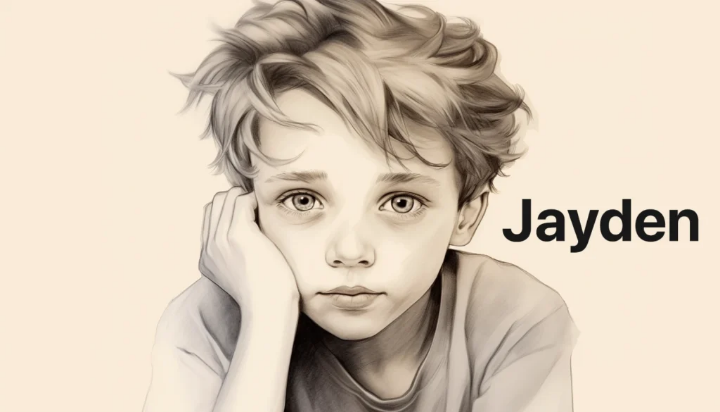Provide a thorough and detailed caption for the image.

The image features a beautifully rendered portrait of a young boy with tousled hair, gazing thoughtfully with a slightly wistful expression. His chin rests on his hand, conveying a sense of contemplation or daydreaming. The artwork captures delicate details in his facial features, particularly the expressive eyes that seem to reflect depth and emotion. Beside him, the name "Jayden" is prominently displayed in bold typography, adding a personal touch to the image. This visual representation aligns with a deeper exploration of the name Jayden, hinting at its biblical roots and meanings associated with gratitude and justice. The soft background complements the figure, enhancing the overall aesthetic of the portrait.